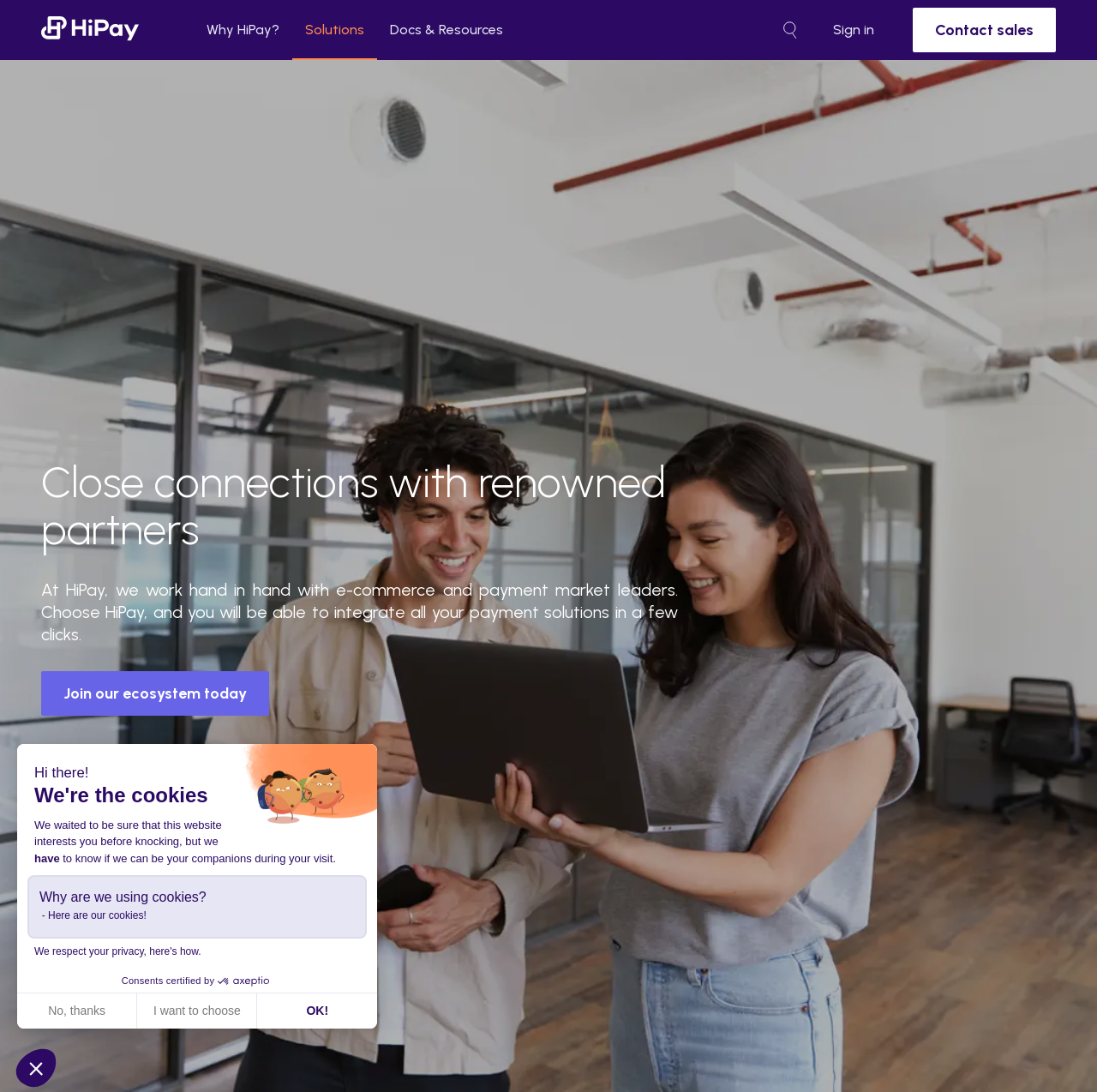Pinpoint the bounding box coordinates of the clickable area needed to execute the instruction: "log in". The coordinates should be specified as four float numbers between 0 and 1, i.e., [left, top, right, bottom].

[0.748, 0.0, 0.809, 0.055]